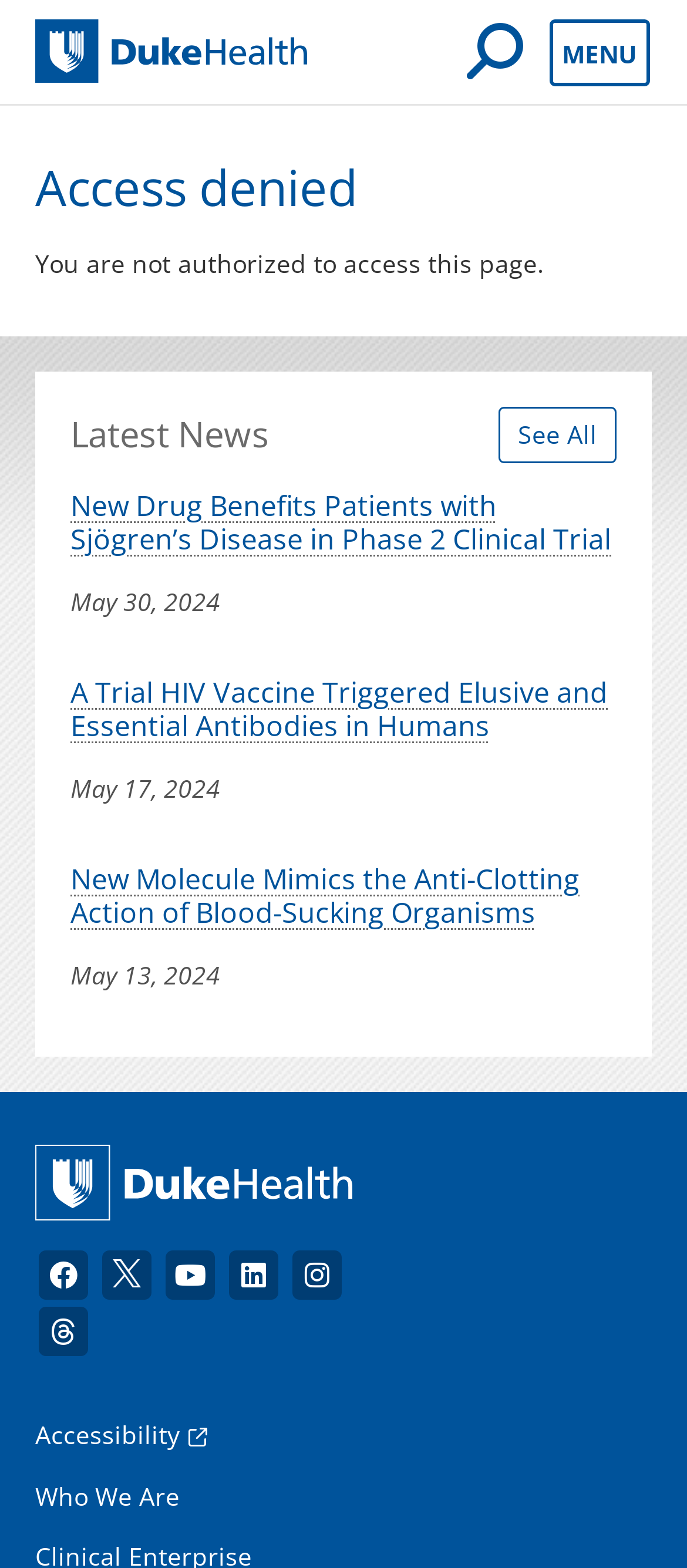Identify the coordinates of the bounding box for the element that must be clicked to accomplish the instruction: "Click Duke Health logo".

[0.051, 0.012, 0.449, 0.053]